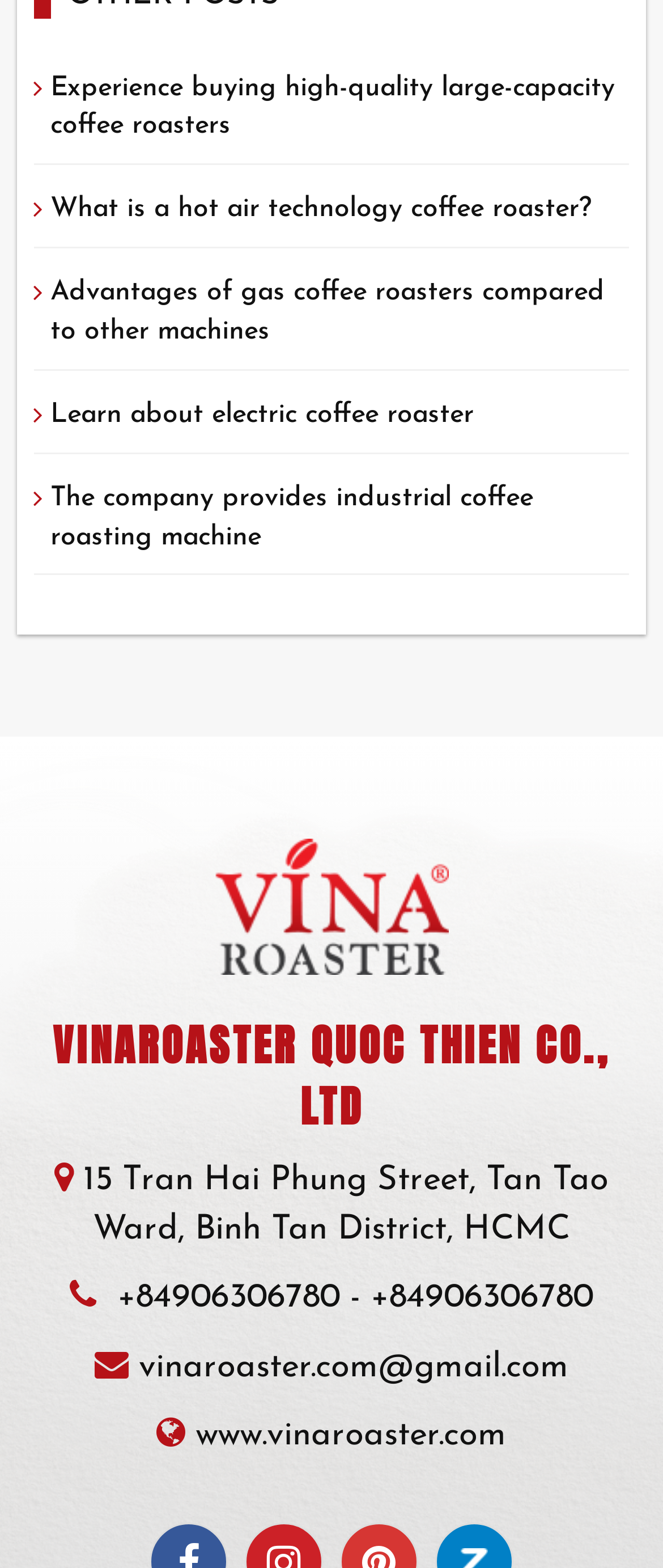Point out the bounding box coordinates of the section to click in order to follow this instruction: "Contact the company via phone".

[0.177, 0.817, 0.513, 0.839]